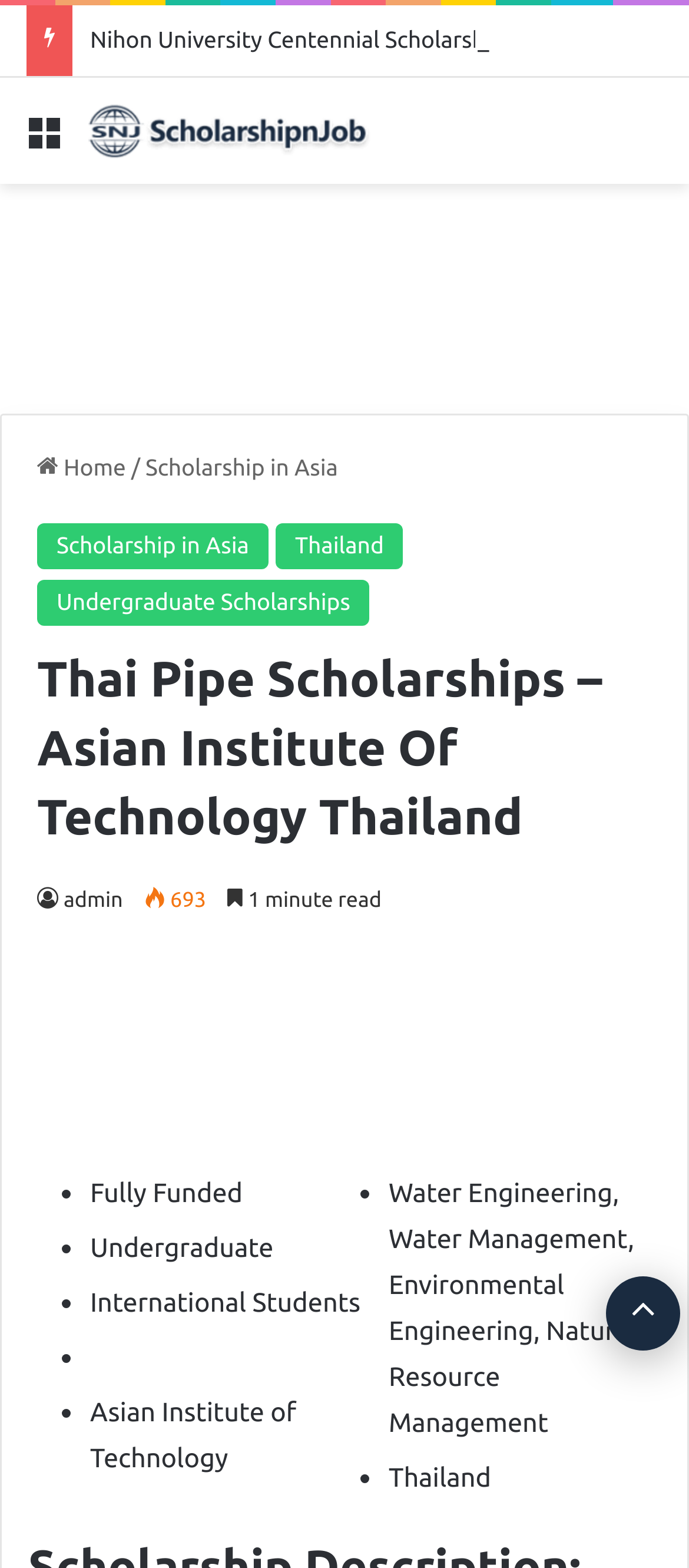Identify the bounding box coordinates of the specific part of the webpage to click to complete this instruction: "Click on Back to top button".

[0.879, 0.814, 0.987, 0.861]